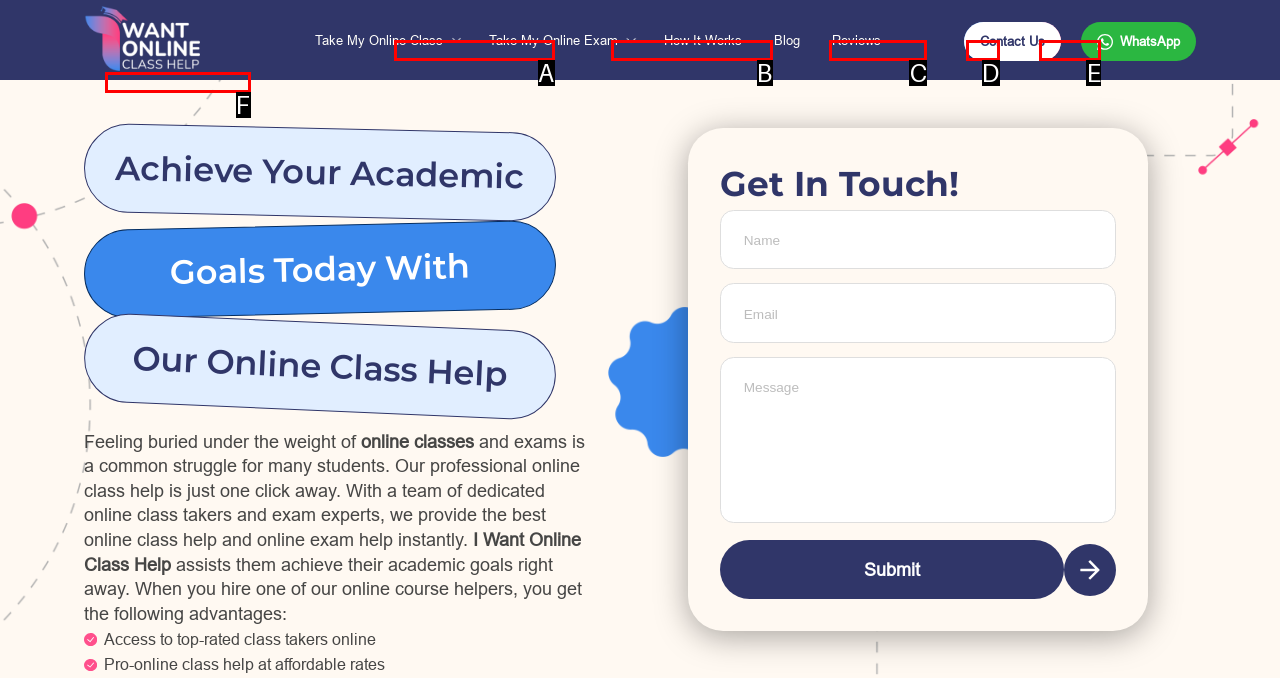Find the option that fits the given description: RODEO SCHEDULE
Answer with the letter representing the correct choice directly.

None